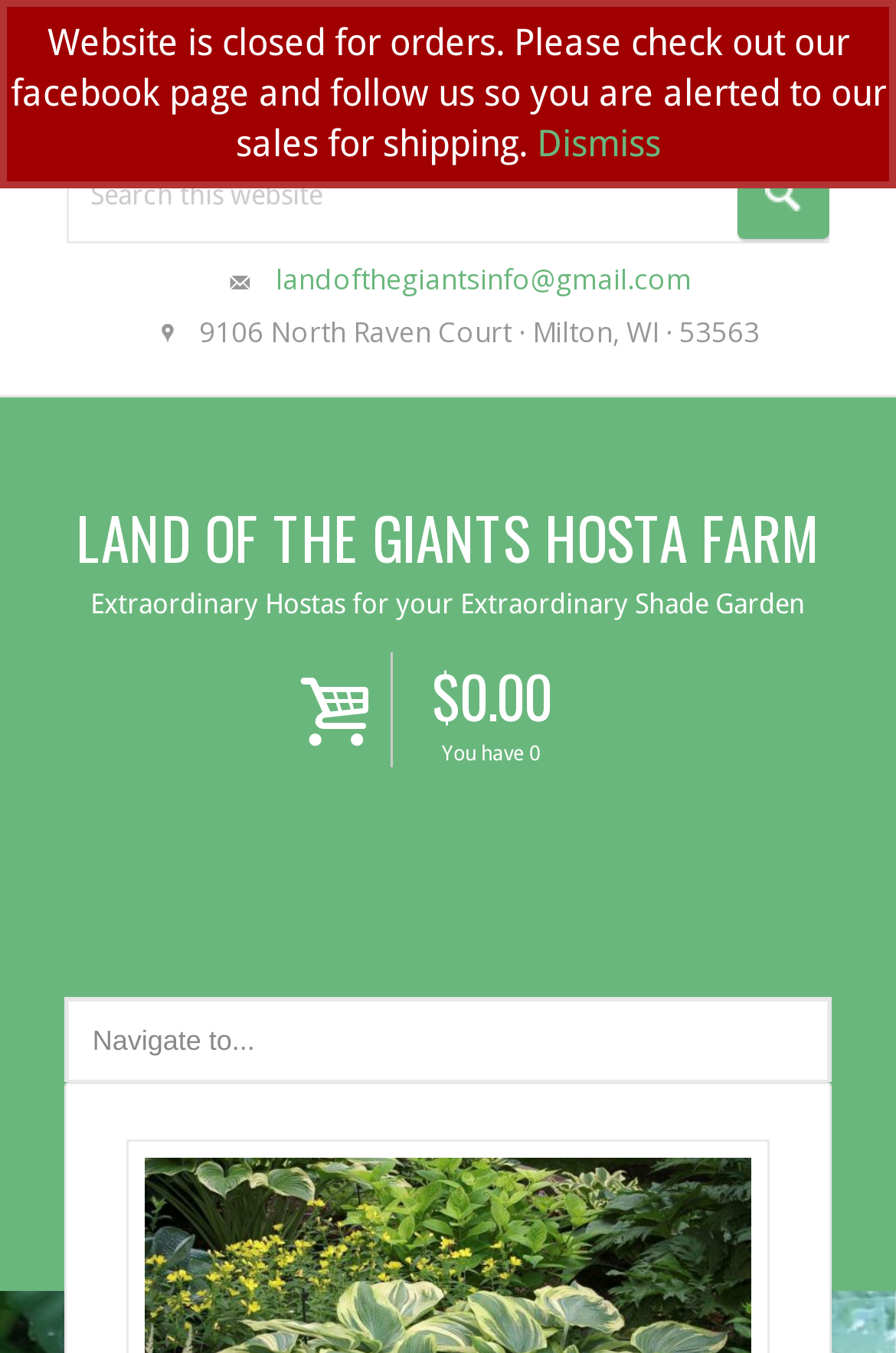Determine the bounding box coordinates of the clickable element to complete this instruction: "View contact email". Provide the coordinates in the format of four float numbers between 0 and 1, [left, top, right, bottom].

[0.308, 0.192, 0.772, 0.221]